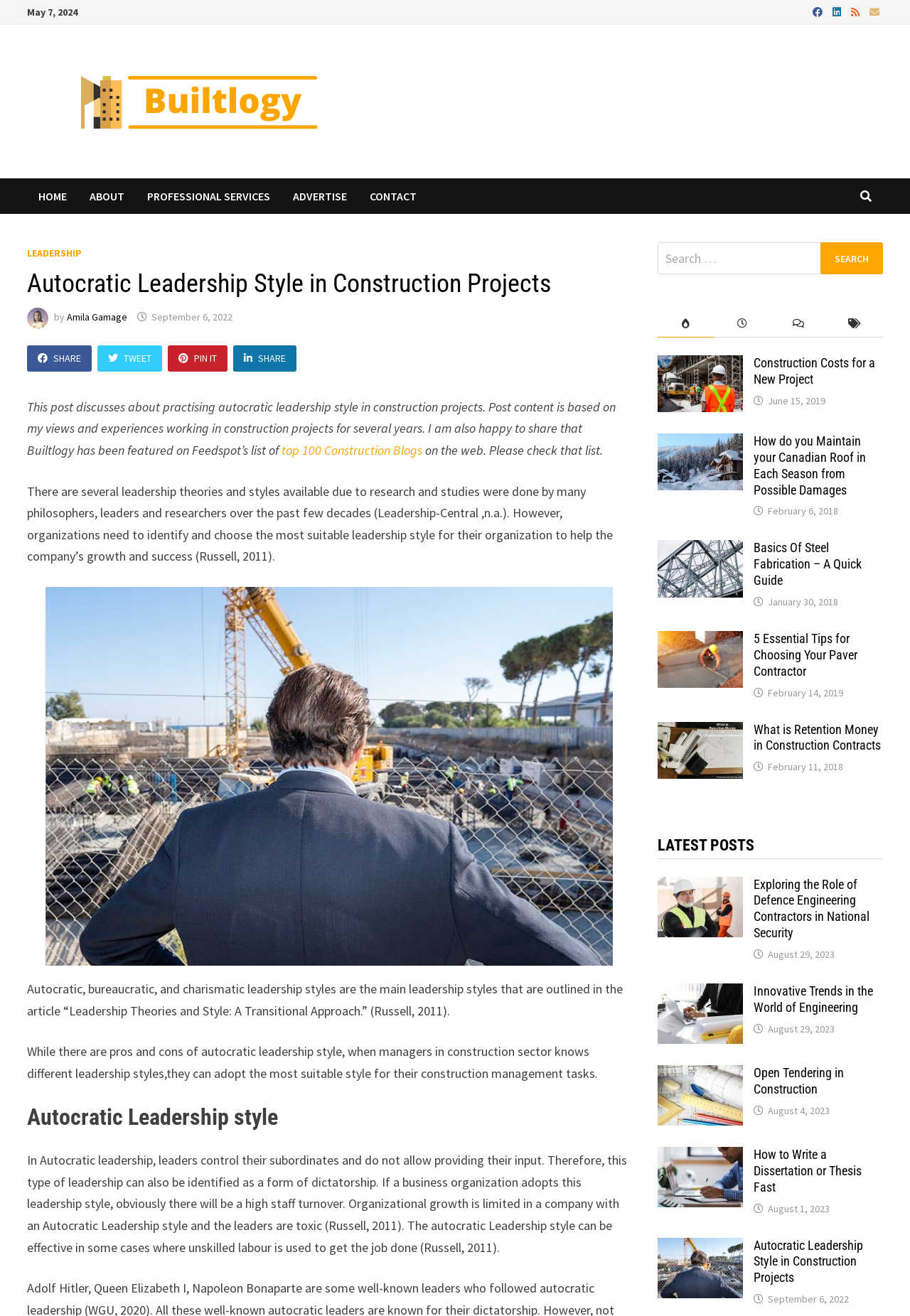Determine the coordinates of the bounding box for the clickable area needed to execute this instruction: "Read the 'Autocratic Leadership Style in Construction Projects' article".

[0.03, 0.203, 0.691, 0.228]